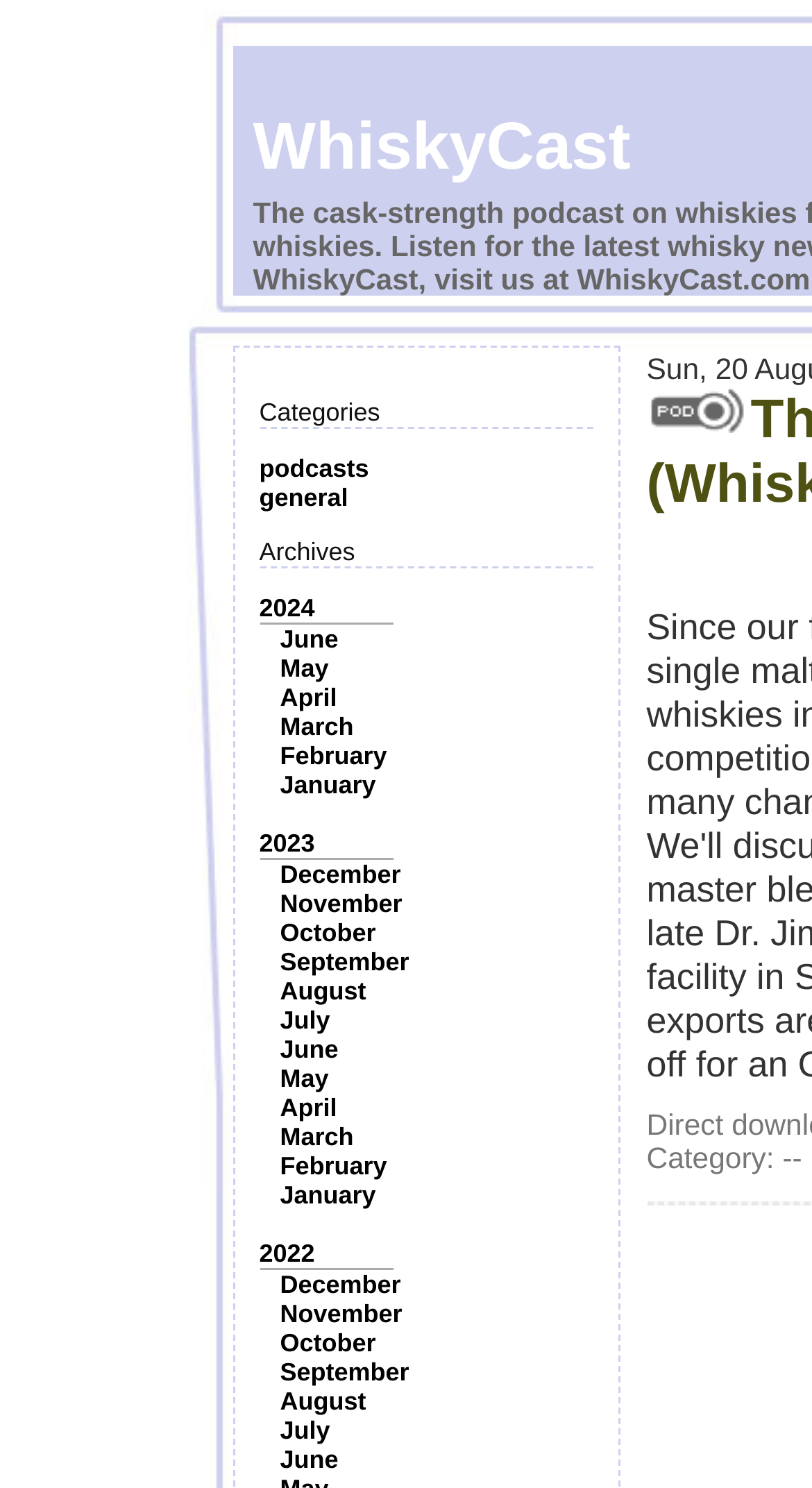Please identify the coordinates of the bounding box that should be clicked to fulfill this instruction: "View the 'June' page".

[0.345, 0.42, 0.417, 0.439]